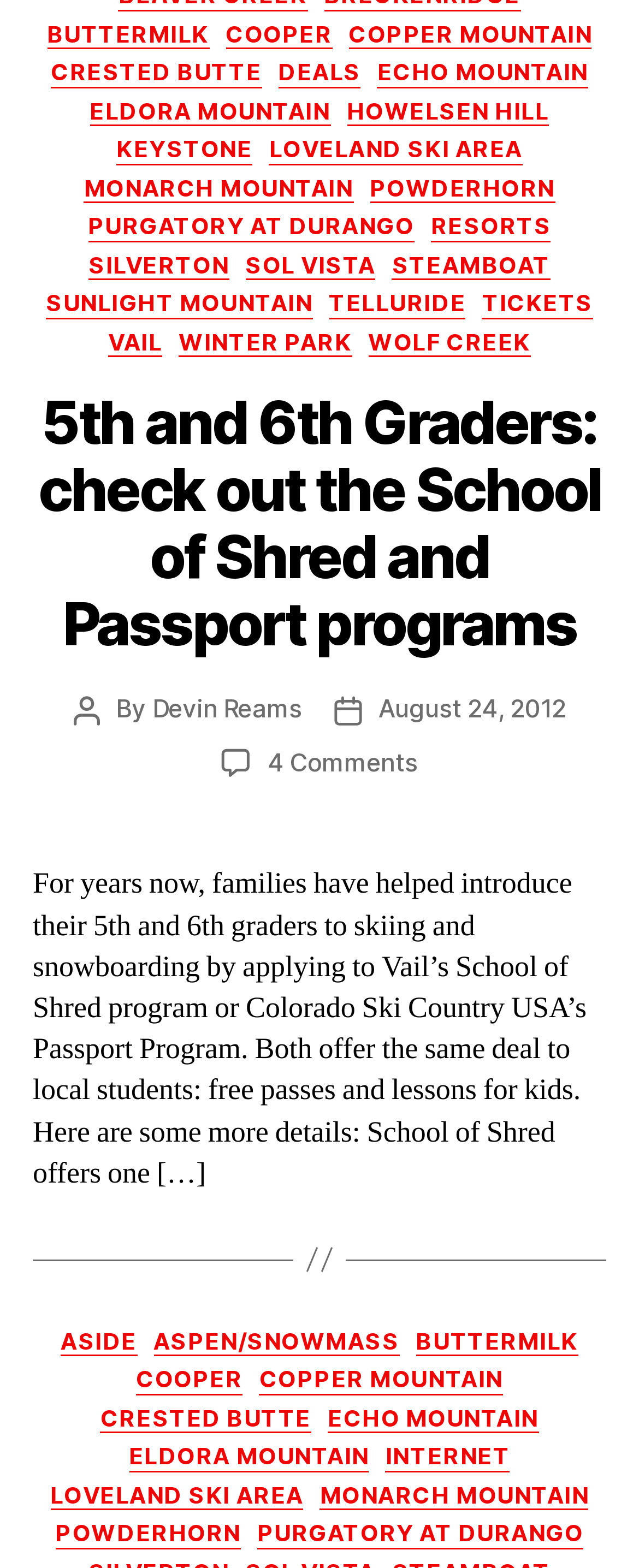Reply to the question with a single word or phrase:
What is the name of the author of the latest article?

Devin Reams